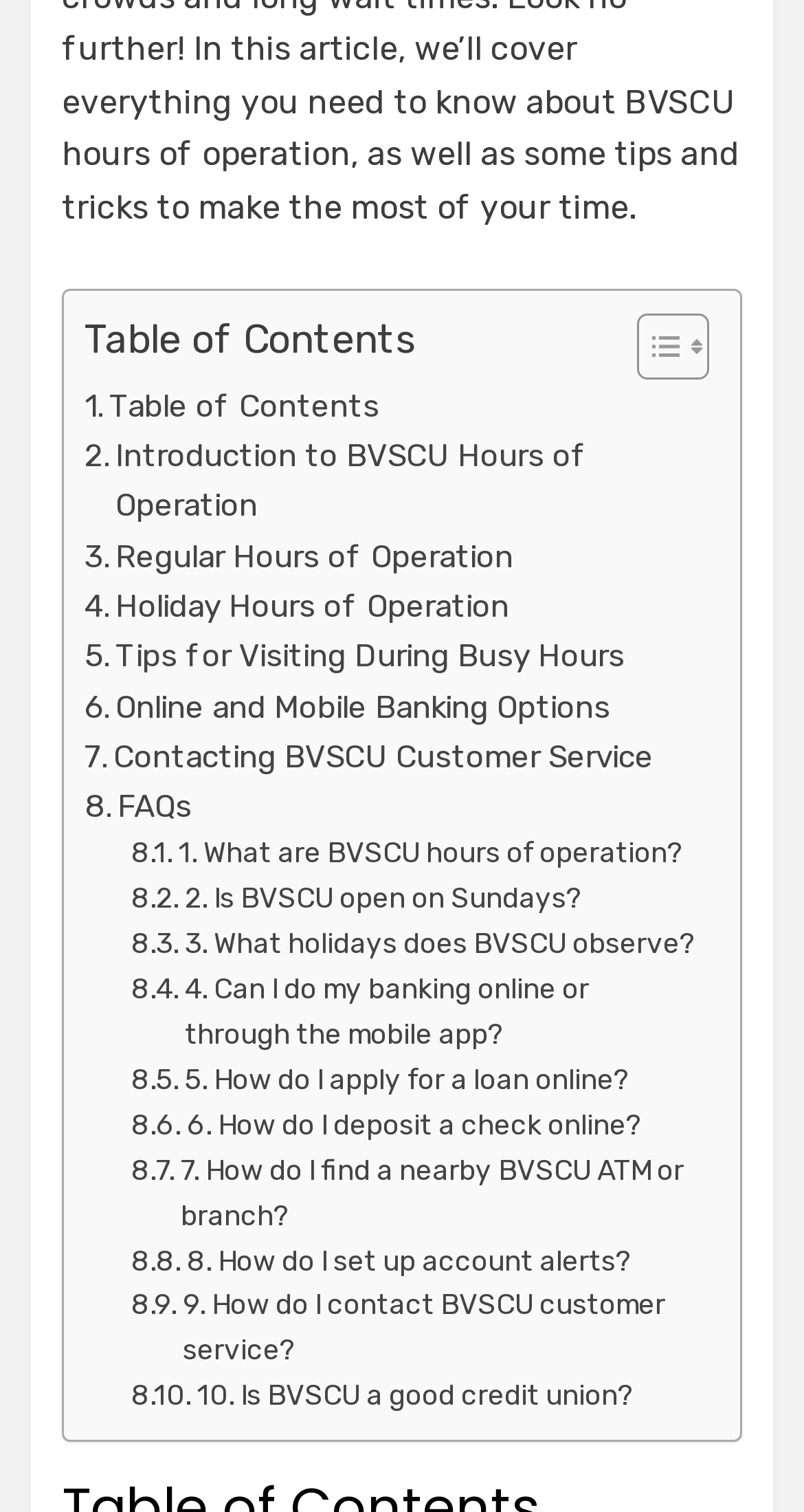Select the bounding box coordinates of the element I need to click to carry out the following instruction: "Contact BVSCU Customer Service".

[0.105, 0.484, 0.813, 0.517]